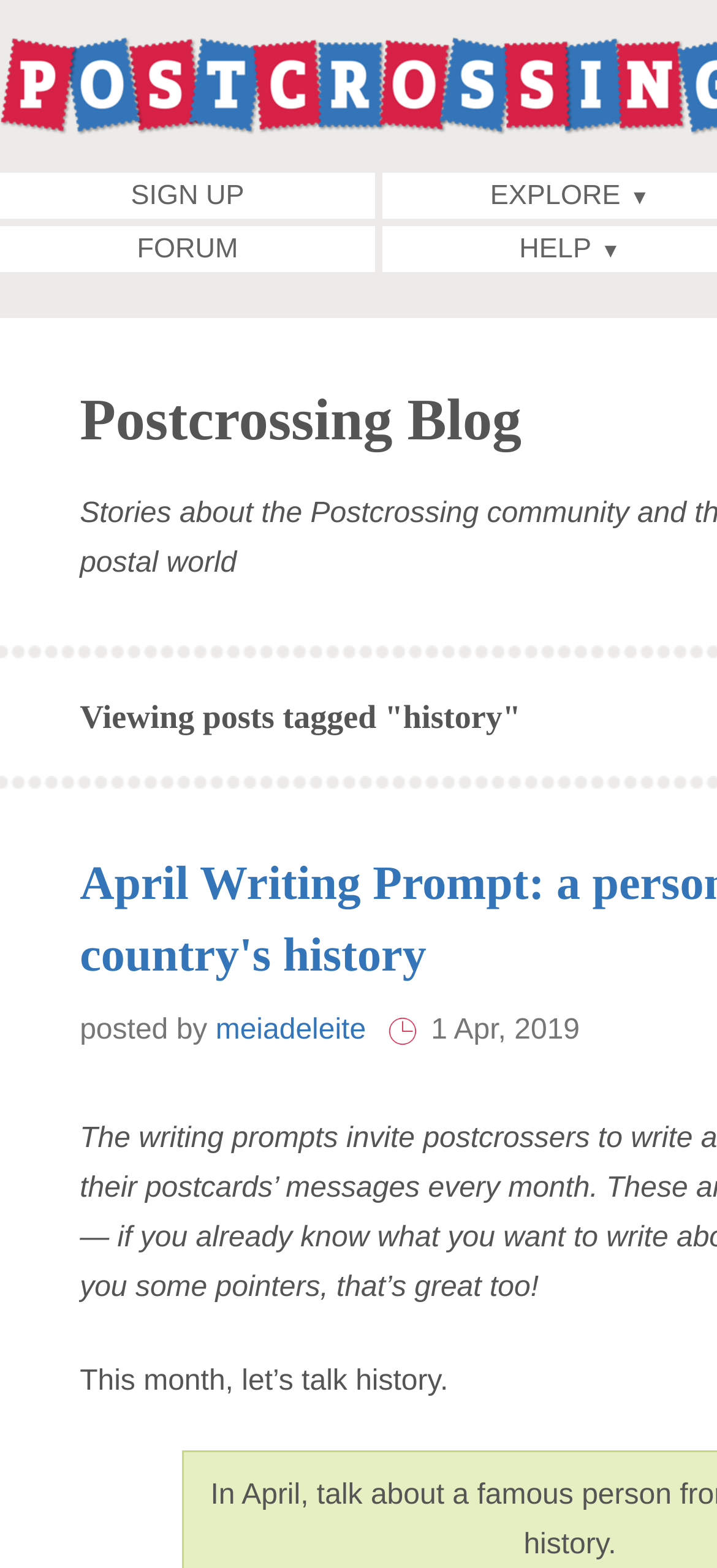Given the description of a UI element: "Sign up", identify the bounding box coordinates of the matching element in the webpage screenshot.

[0.0, 0.11, 0.523, 0.14]